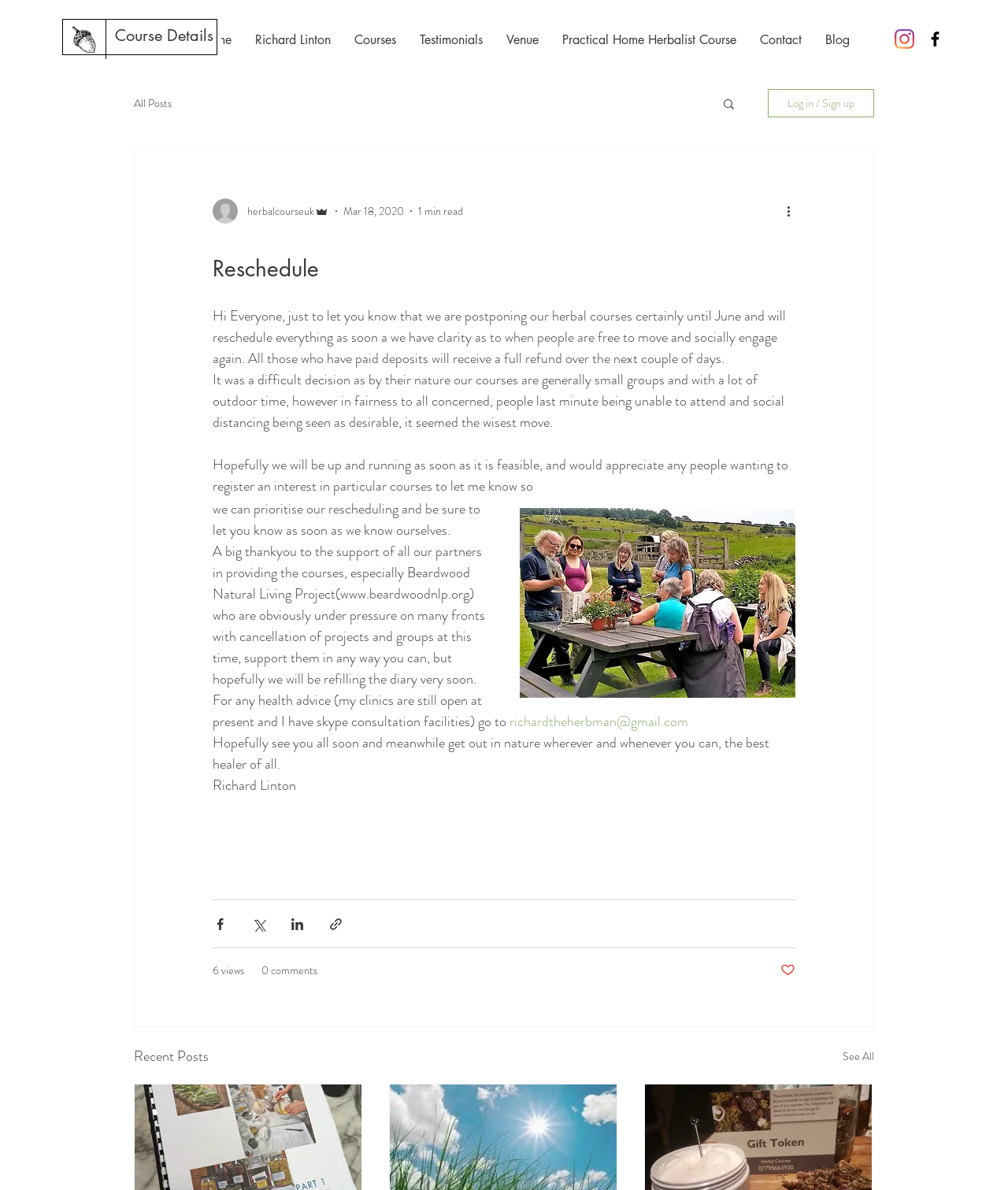Please provide a one-word or phrase answer to the question: 
What is the purpose of the herbal courses?

To teach about herbs